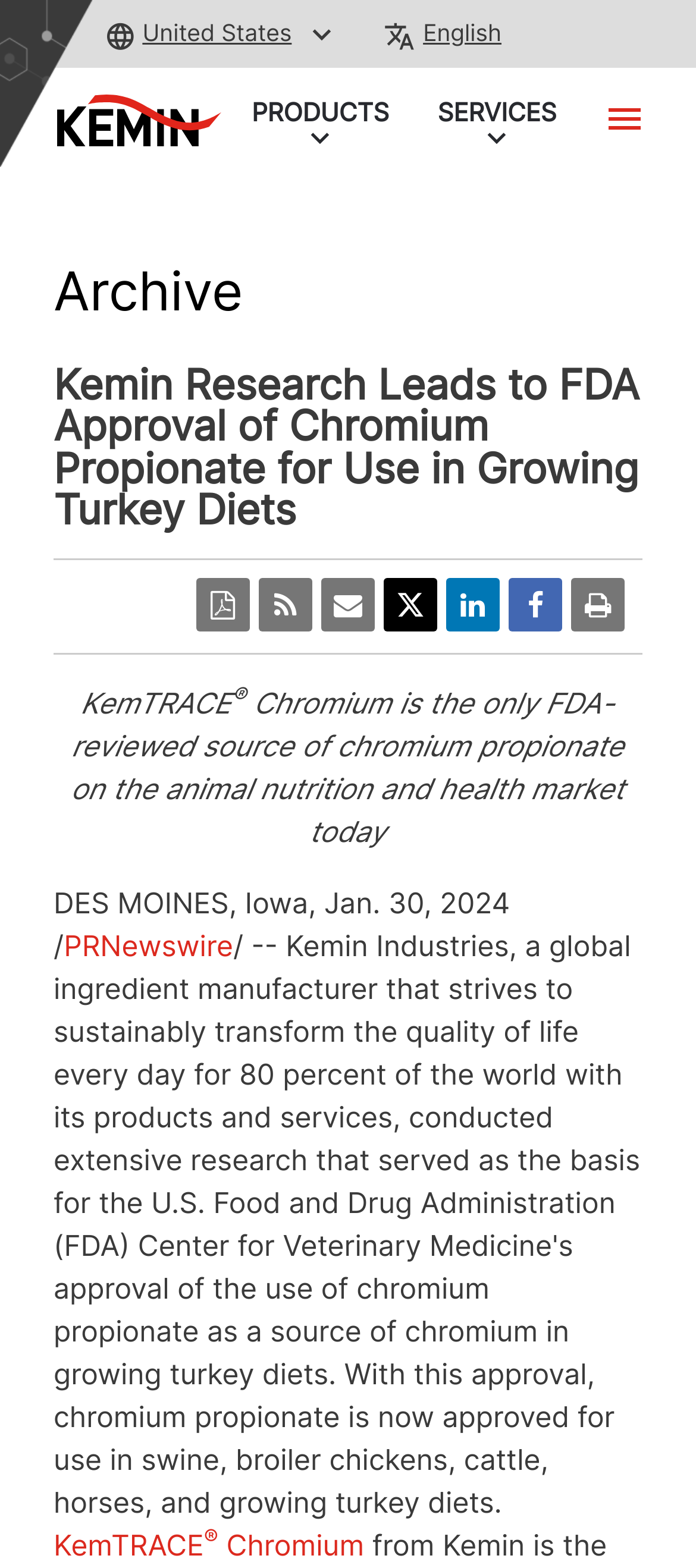Specify the bounding box coordinates for the region that must be clicked to perform the given instruction: "Click the Archive button".

[0.077, 0.163, 0.923, 0.211]